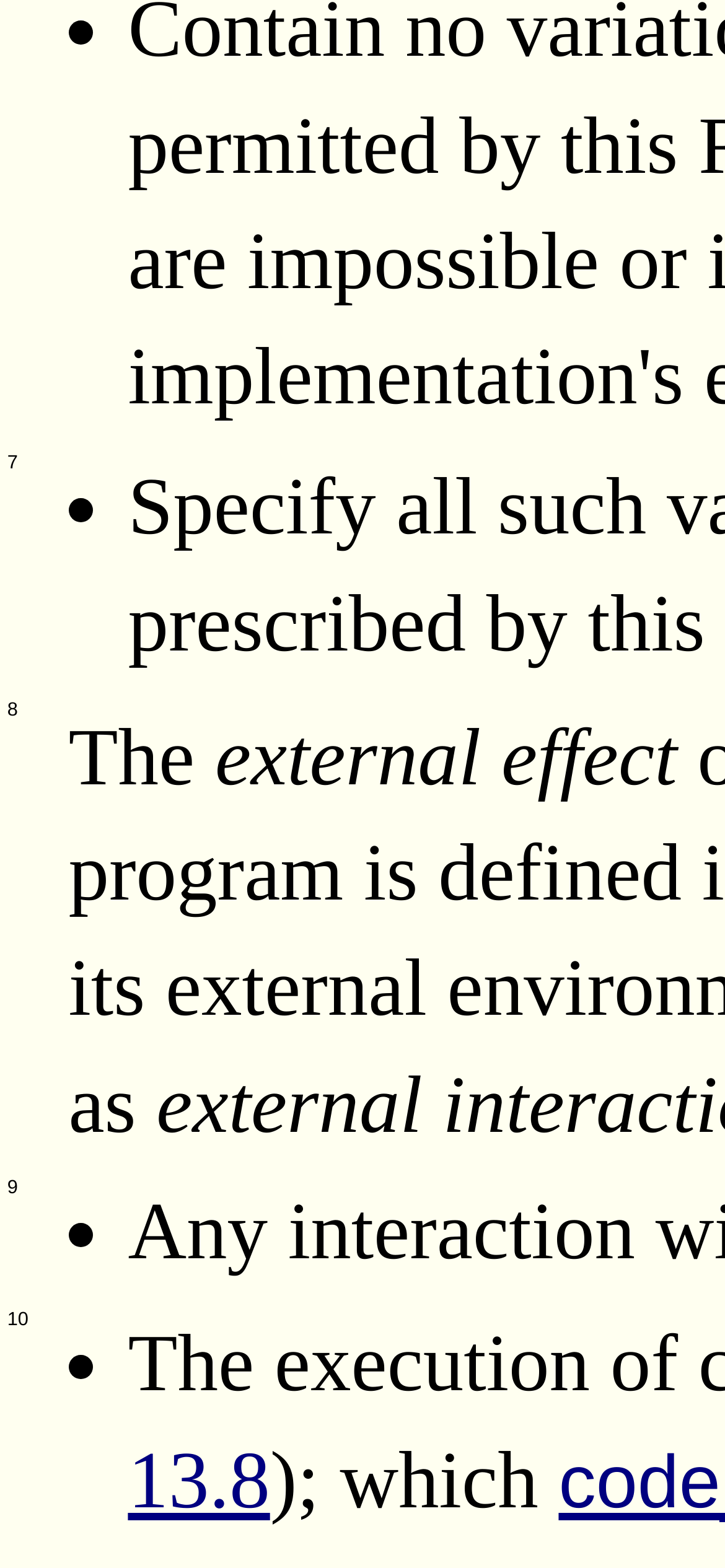How many list markers are there?
From the image, respond using a single word or phrase.

4